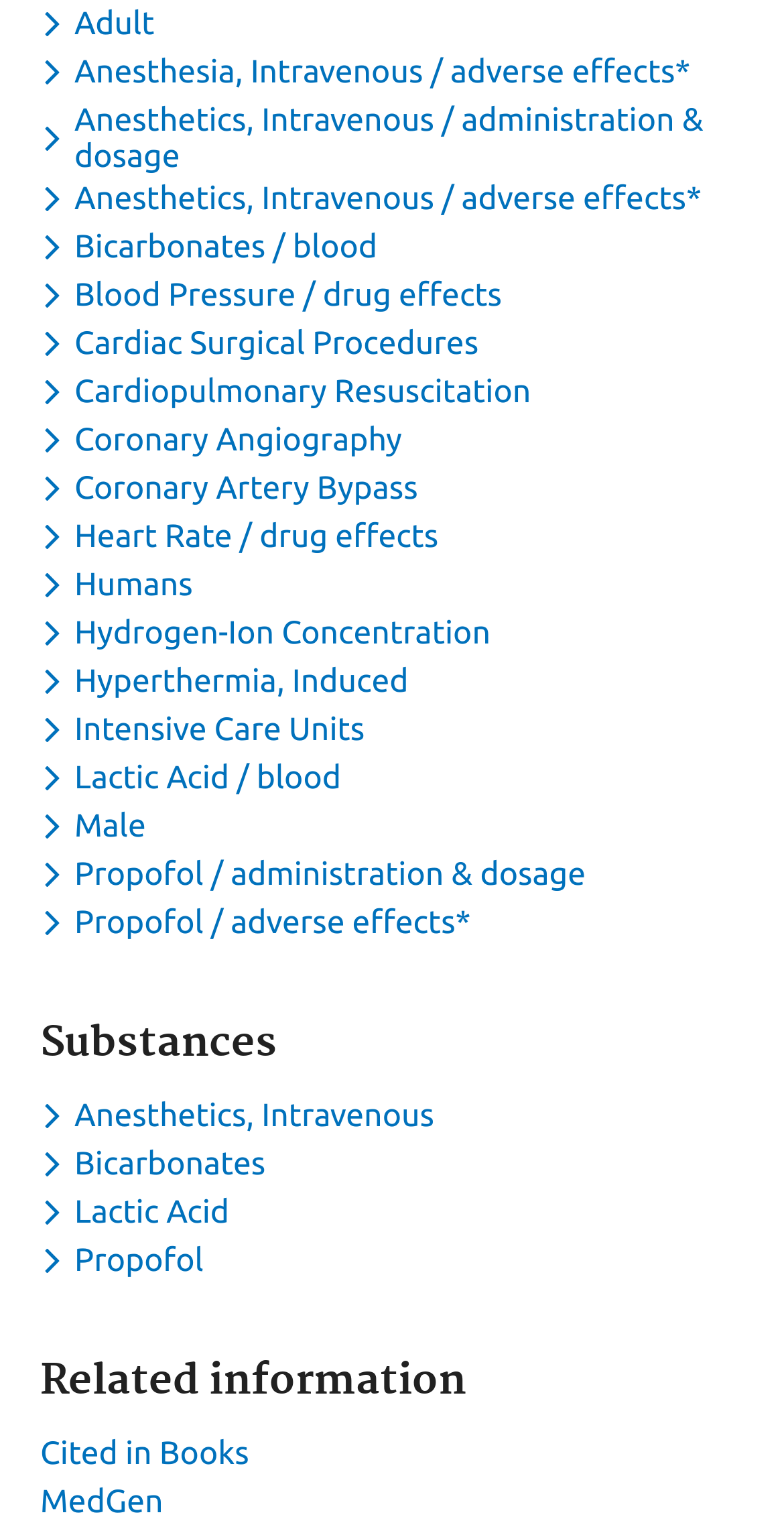Reply to the question with a single word or phrase:
What is the first keyword related to?

Adult